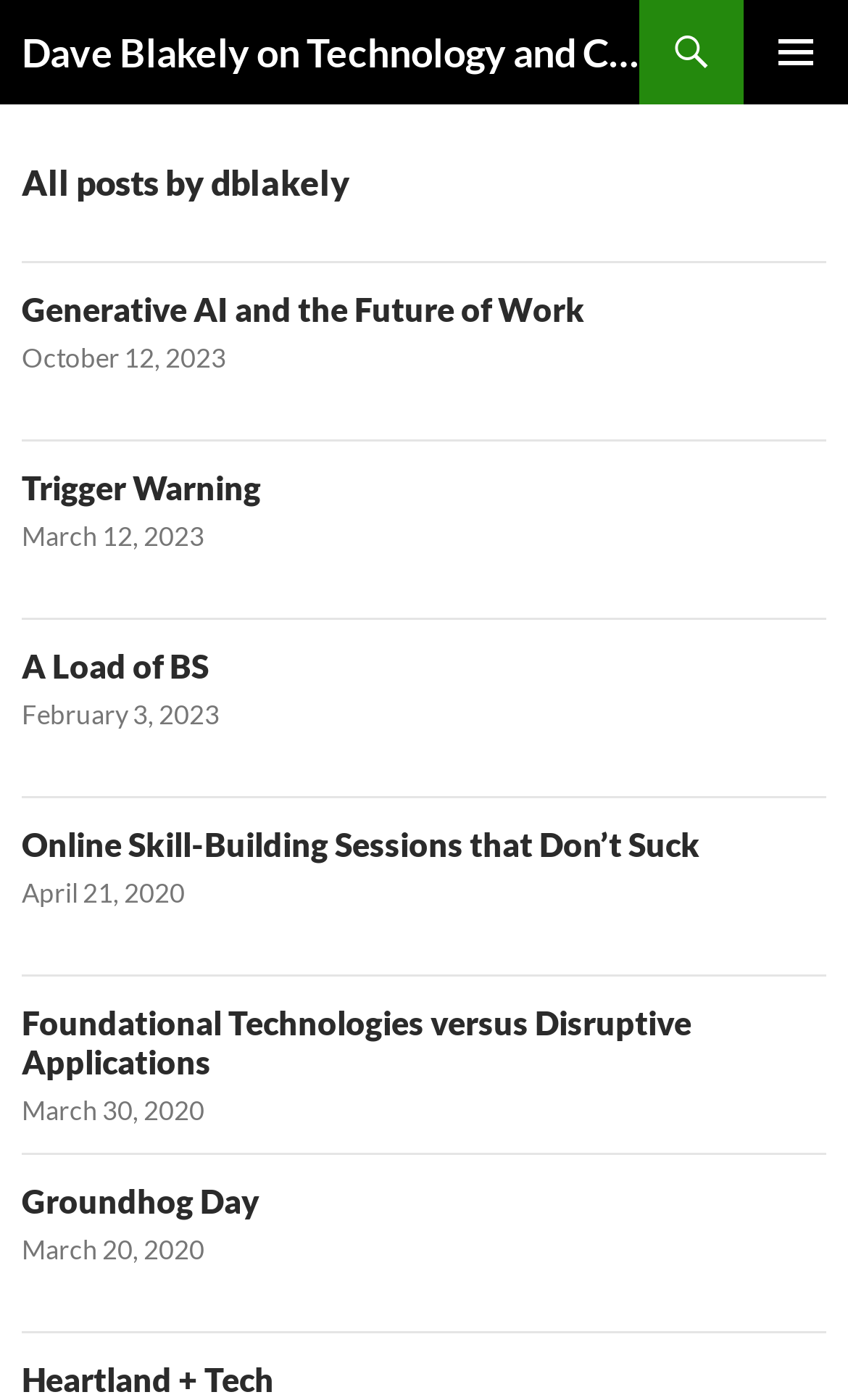Pinpoint the bounding box coordinates for the area that should be clicked to perform the following instruction: "Check the date of the post 'A Load of BS'".

[0.026, 0.499, 0.259, 0.522]